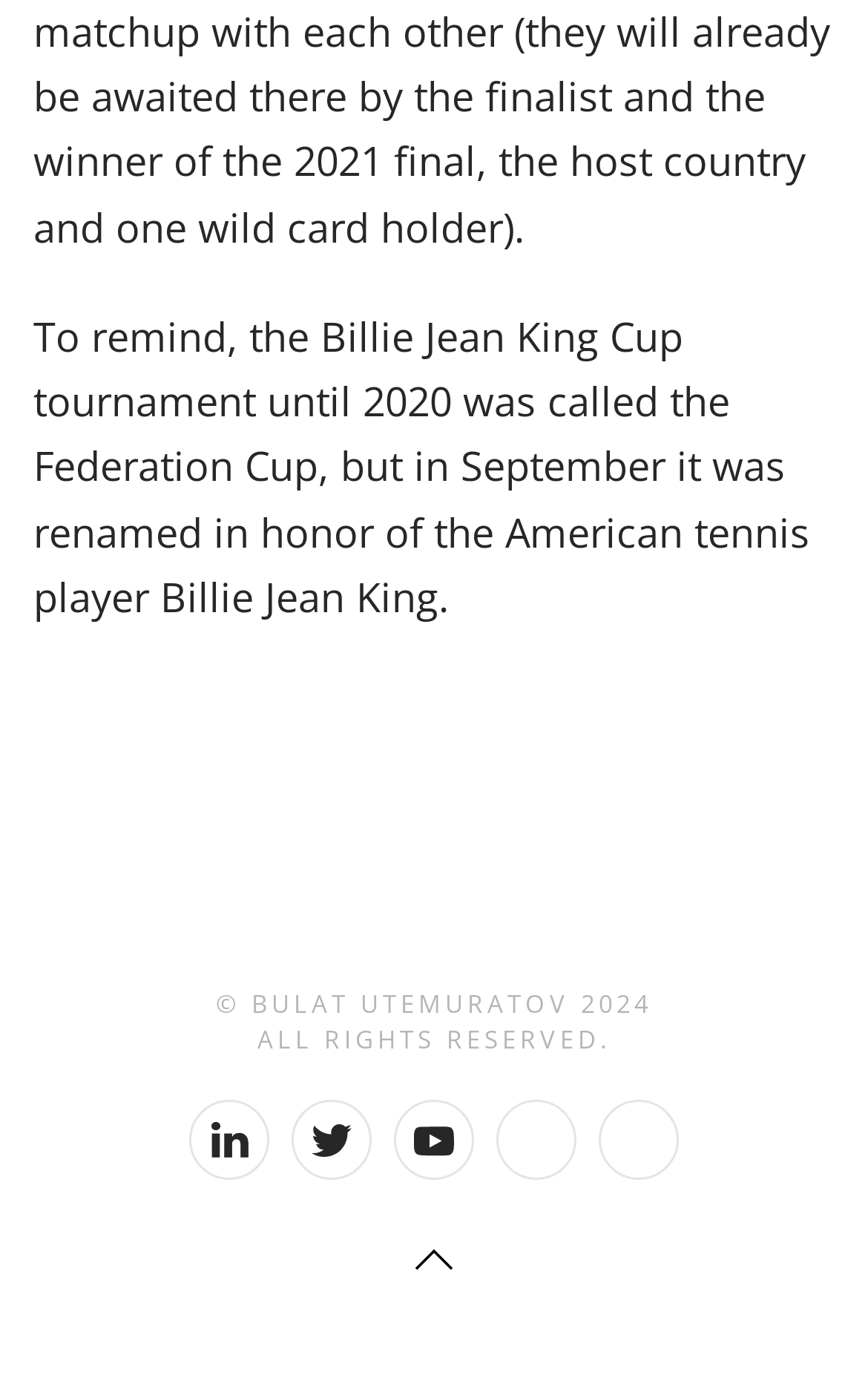Please provide a detailed answer to the question below by examining the image:
What is the text of the link at the bottom of the page?

The answer can be found in the link element with the text 'Back to top' which is located at the bottom of the page.